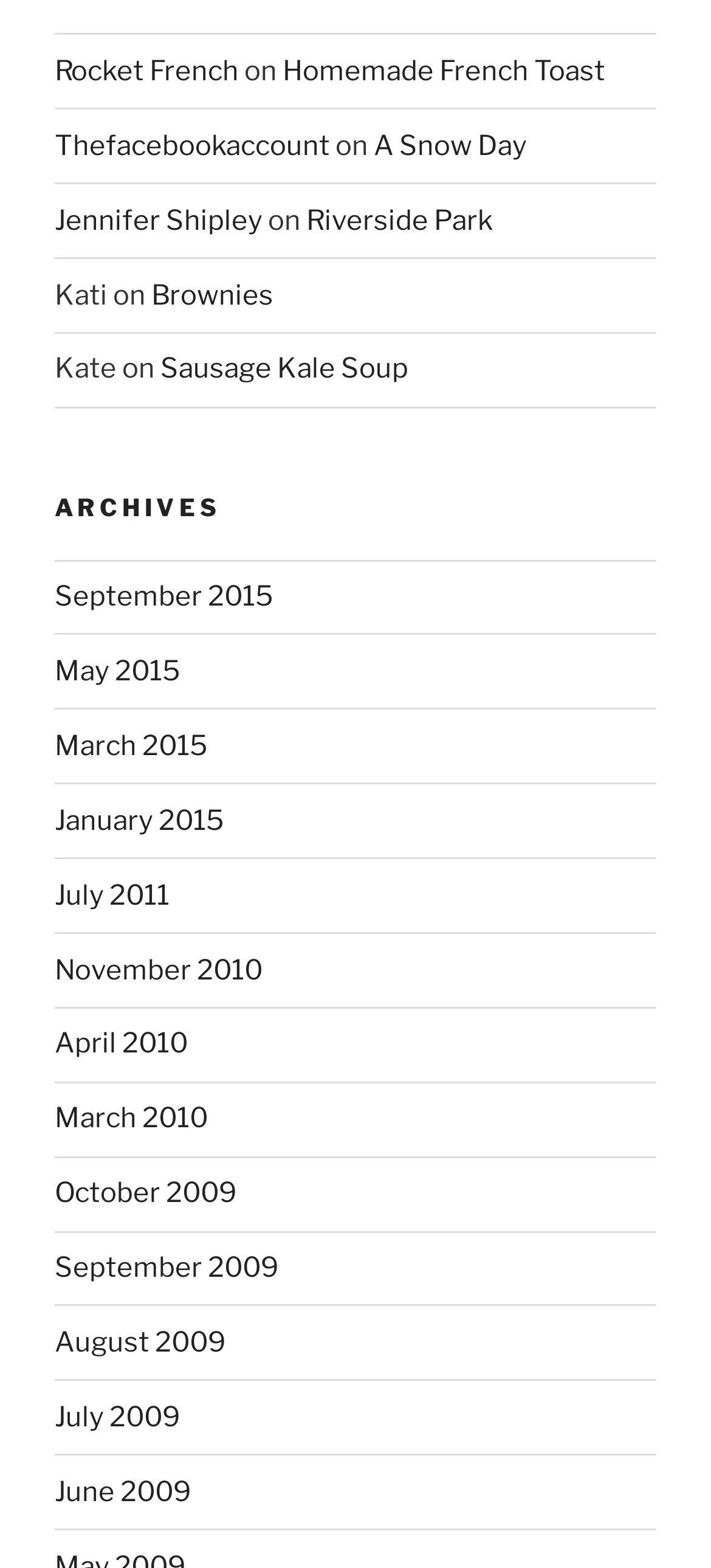Determine the bounding box coordinates of the section I need to click to execute the following instruction: "read about Homemade French Toast". Provide the coordinates as four float numbers between 0 and 1, i.e., [left, top, right, bottom].

[0.397, 0.035, 0.851, 0.056]